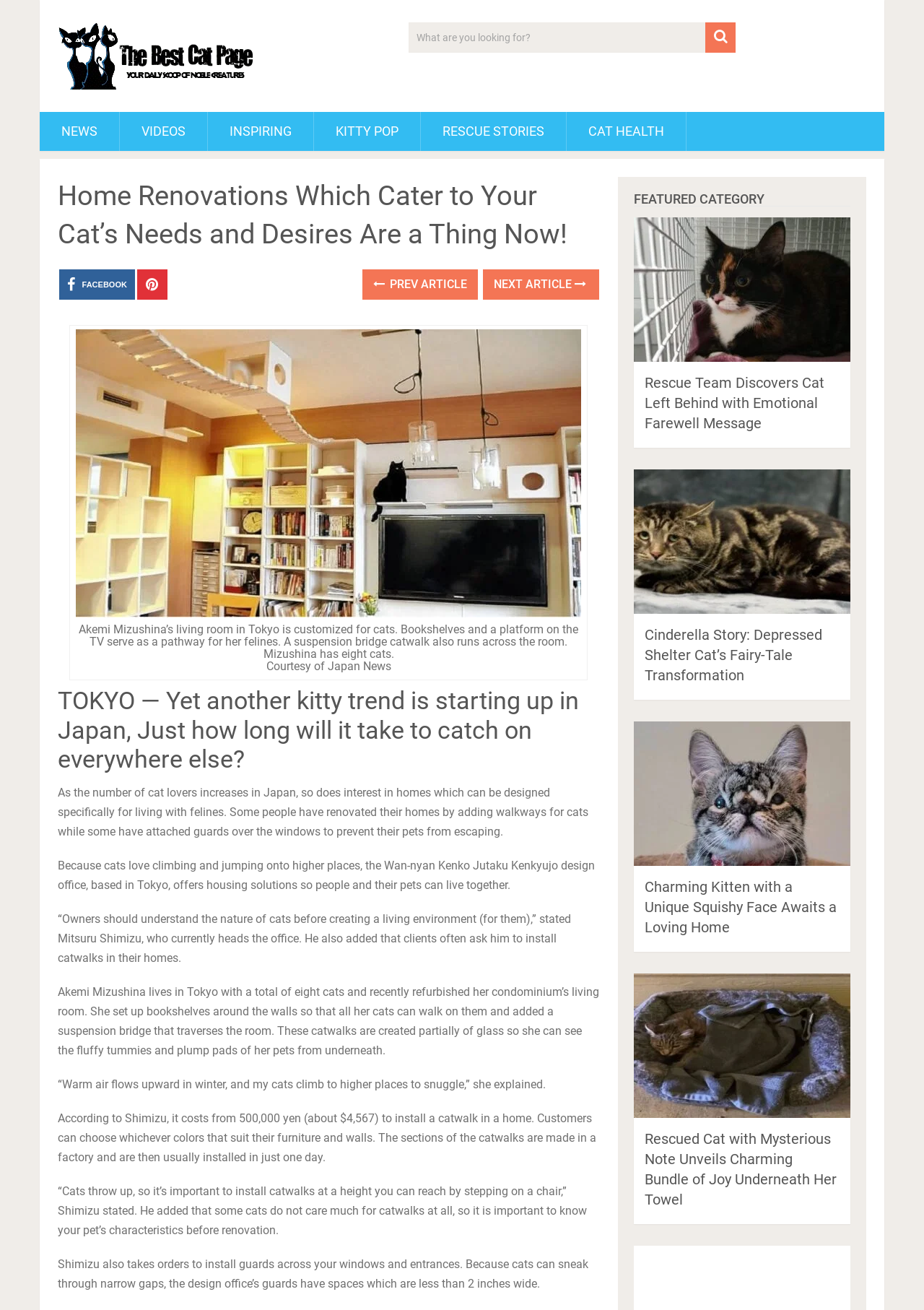Highlight the bounding box coordinates of the region I should click on to meet the following instruction: "Read the article about cat renovations".

[0.062, 0.524, 0.649, 0.591]